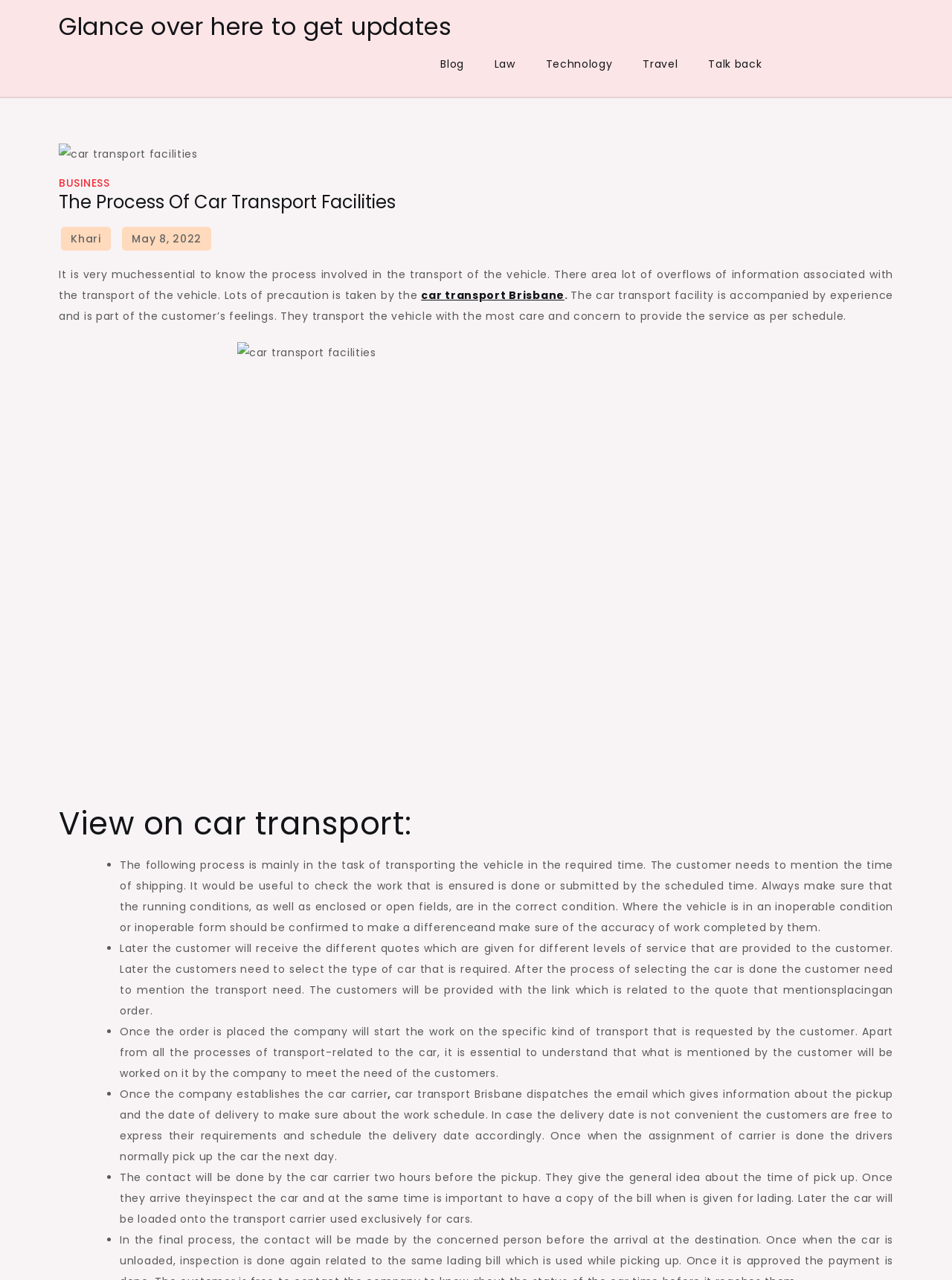Bounding box coordinates are to be given in the format (top-left x, top-left y, bottom-right x, bottom-right y). All values must be floating point numbers between 0 and 1. Provide the bounding box coordinate for the UI element described as: Neve

None